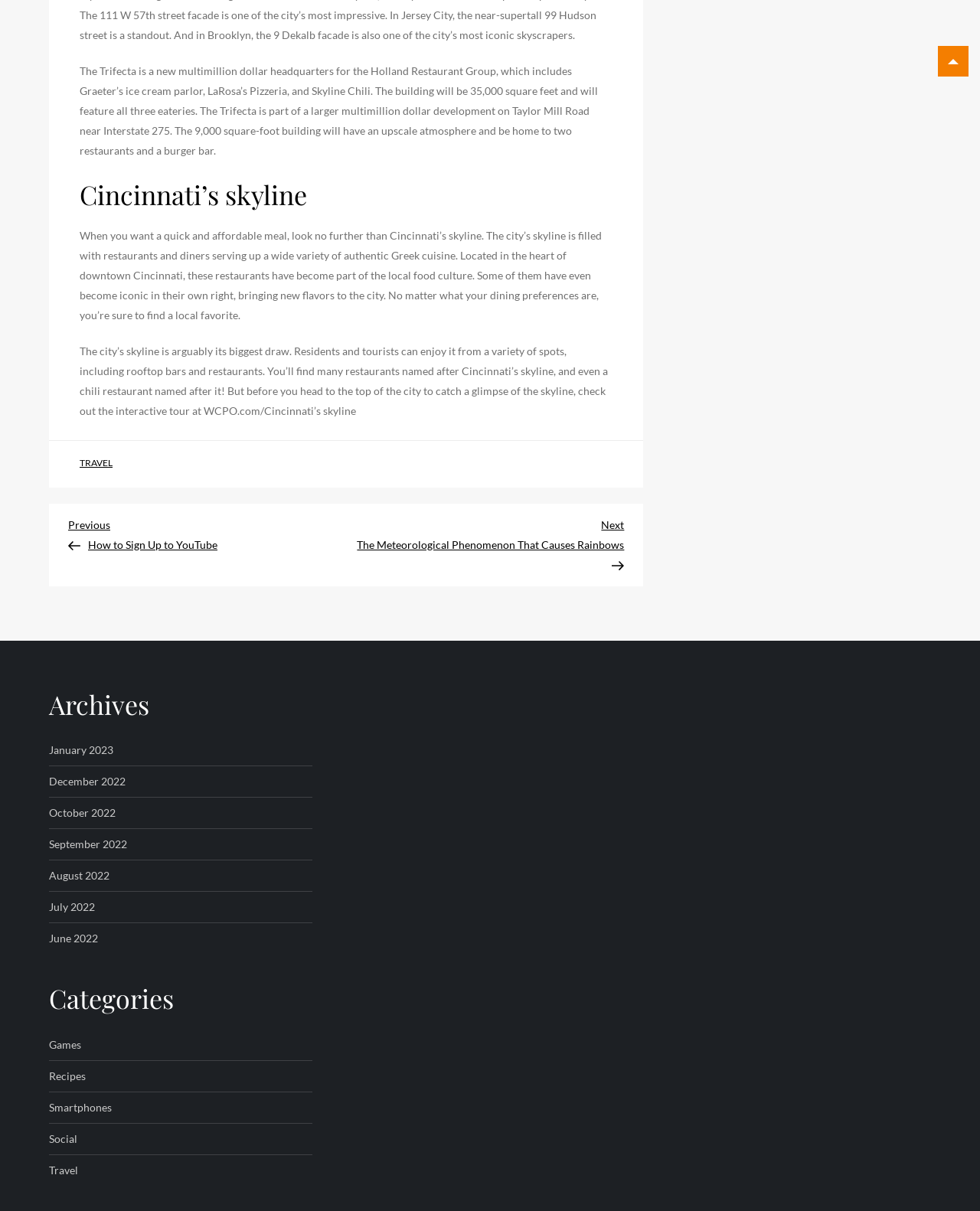Please identify the bounding box coordinates of the clickable region that I should interact with to perform the following instruction: "Click on 'Next Post The Meteorological Phenomenon That Causes Rainbows'". The coordinates should be expressed as four float numbers between 0 and 1, i.e., [left, top, right, bottom].

[0.353, 0.425, 0.637, 0.471]